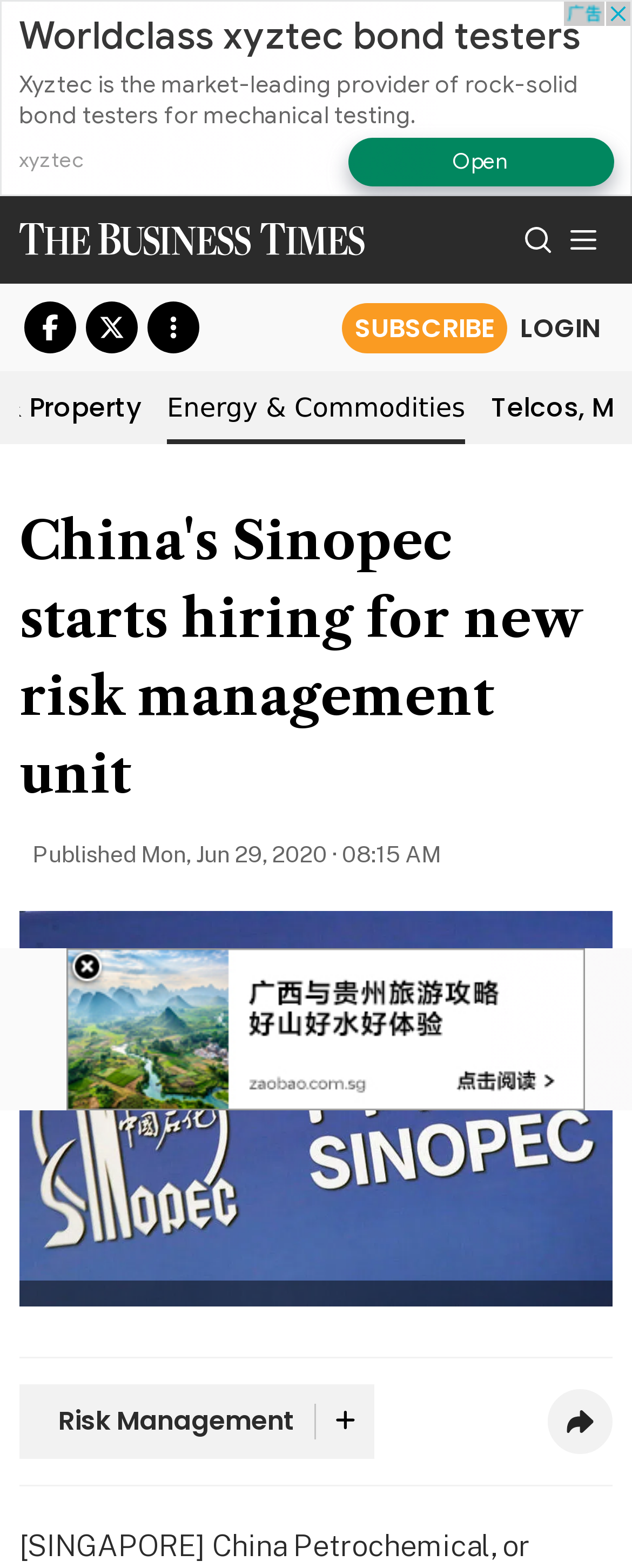Please provide a comprehensive response to the question below by analyzing the image: 
What is the category of the article?

I found the category of the article by looking at the heading element that says 'Energy & Commodities'.